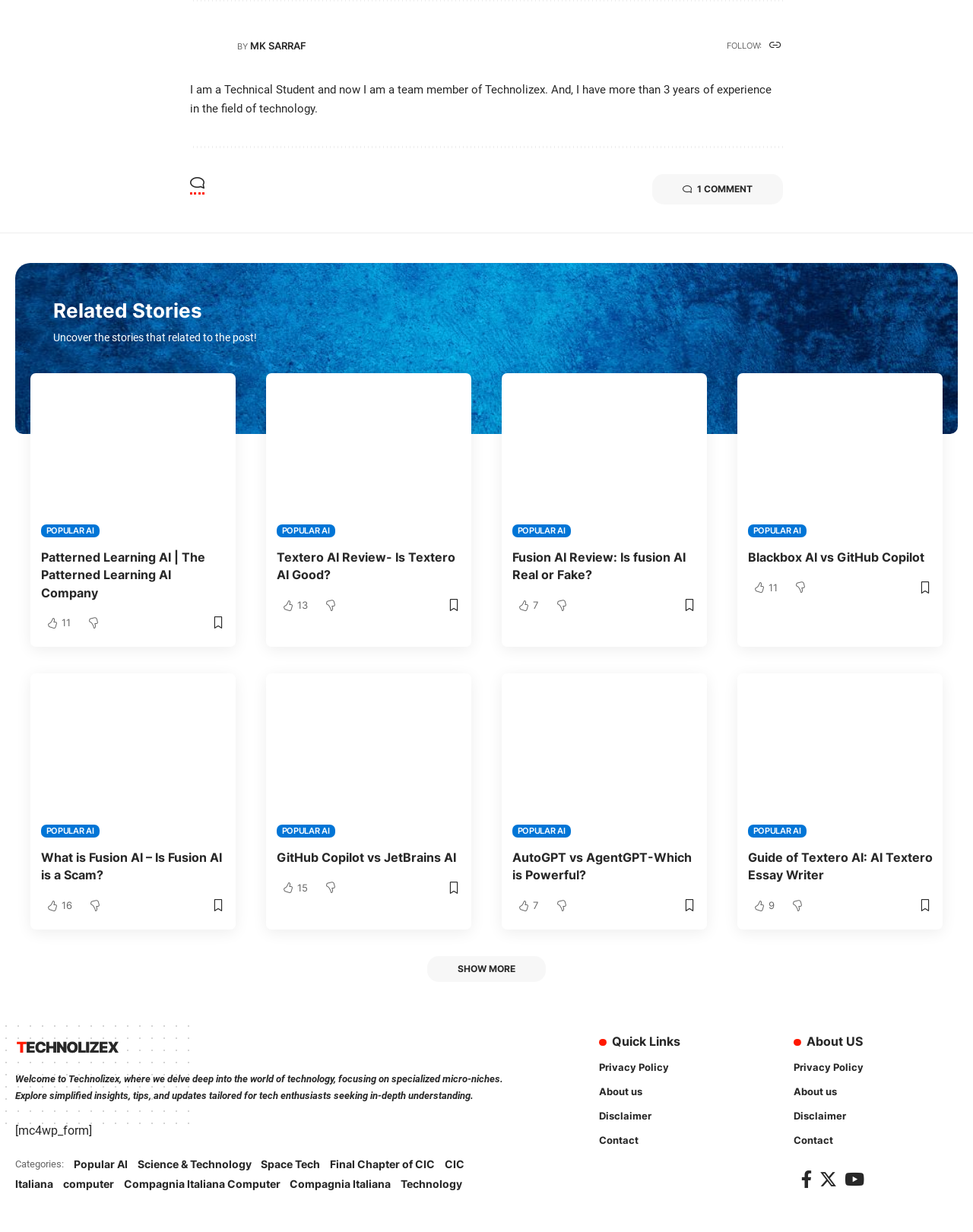Please find the bounding box coordinates in the format (top-left x, top-left y, bottom-right x, bottom-right y) for the given element description. Ensure the coordinates are floating point numbers between 0 and 1. Description: Disclaimer

[0.616, 0.896, 0.784, 0.916]